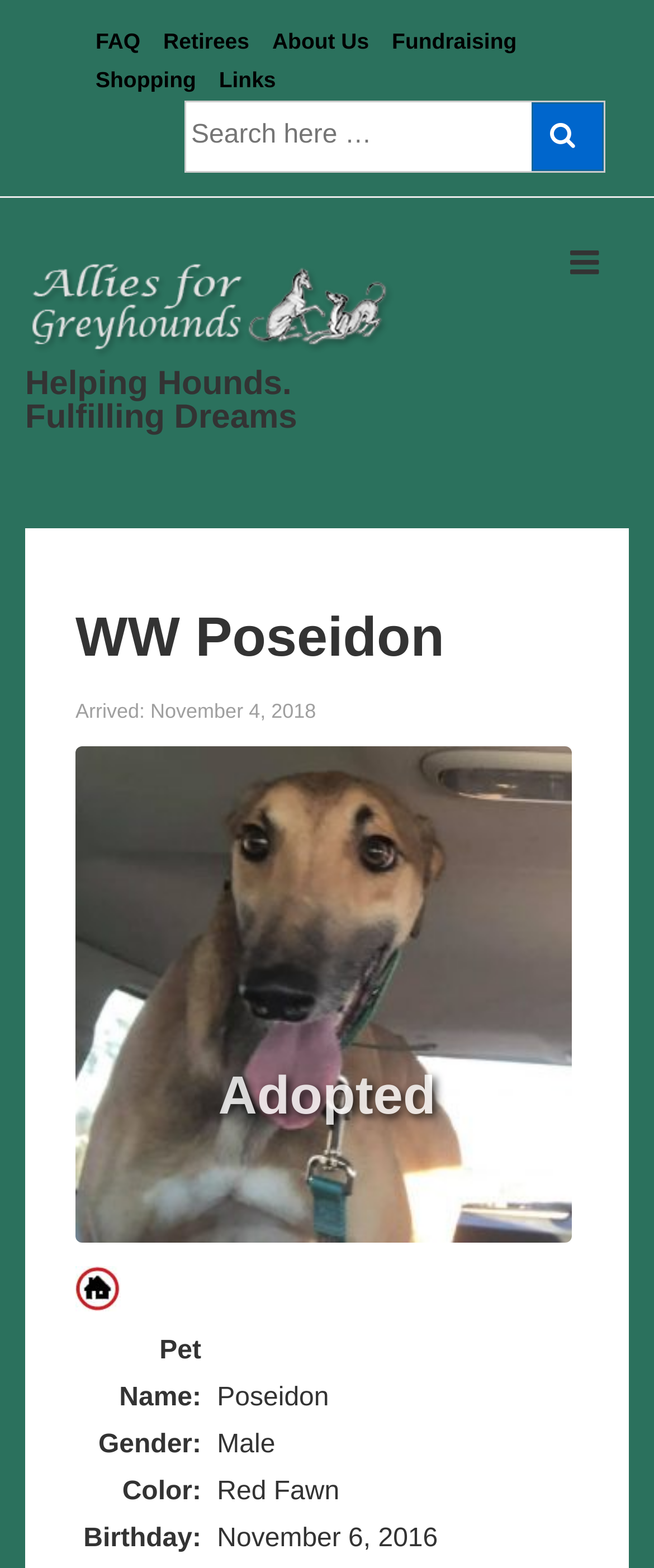Determine the bounding box coordinates for the area that should be clicked to carry out the following instruction: "Click FAQ".

[0.146, 0.018, 0.215, 0.034]